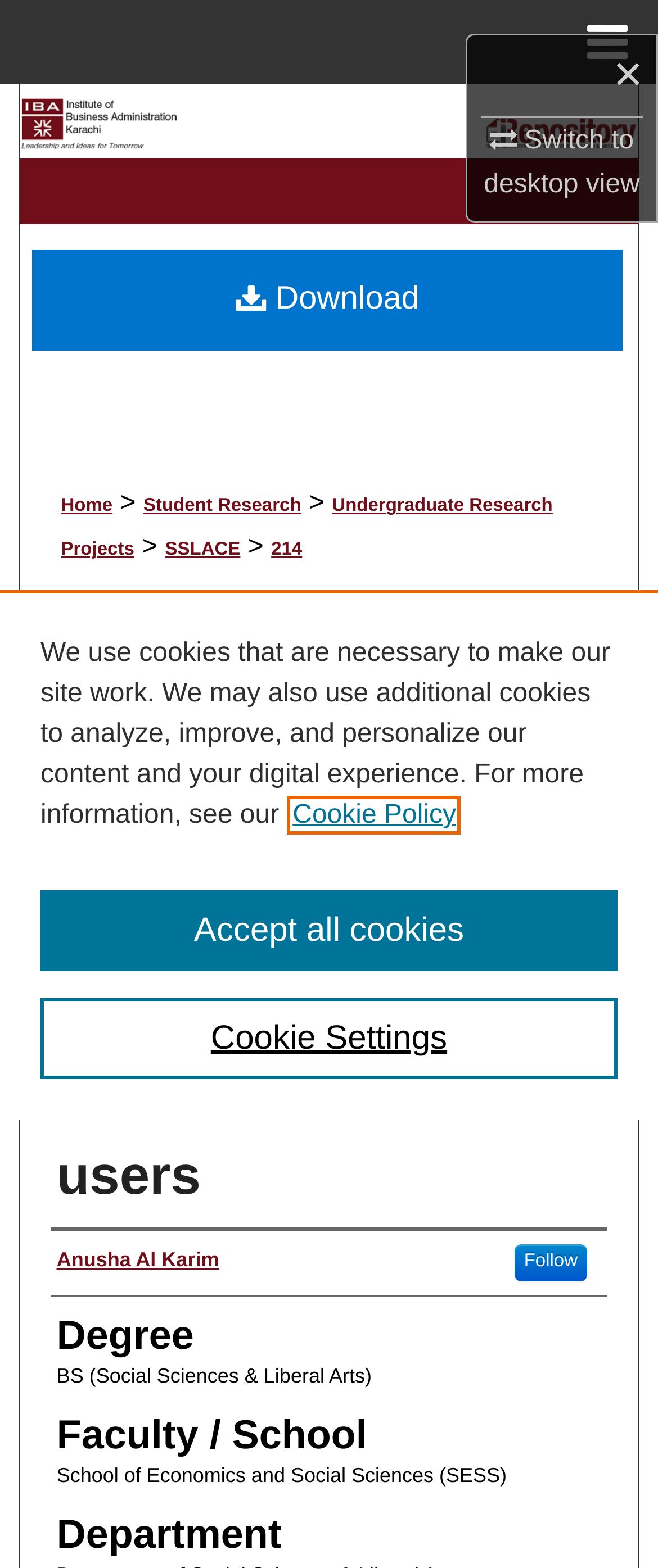Specify the bounding box coordinates of the element's region that should be clicked to achieve the following instruction: "Search". The bounding box coordinates consist of four float numbers between 0 and 1, in the format [left, top, right, bottom].

[0.0, 0.054, 1.0, 0.108]